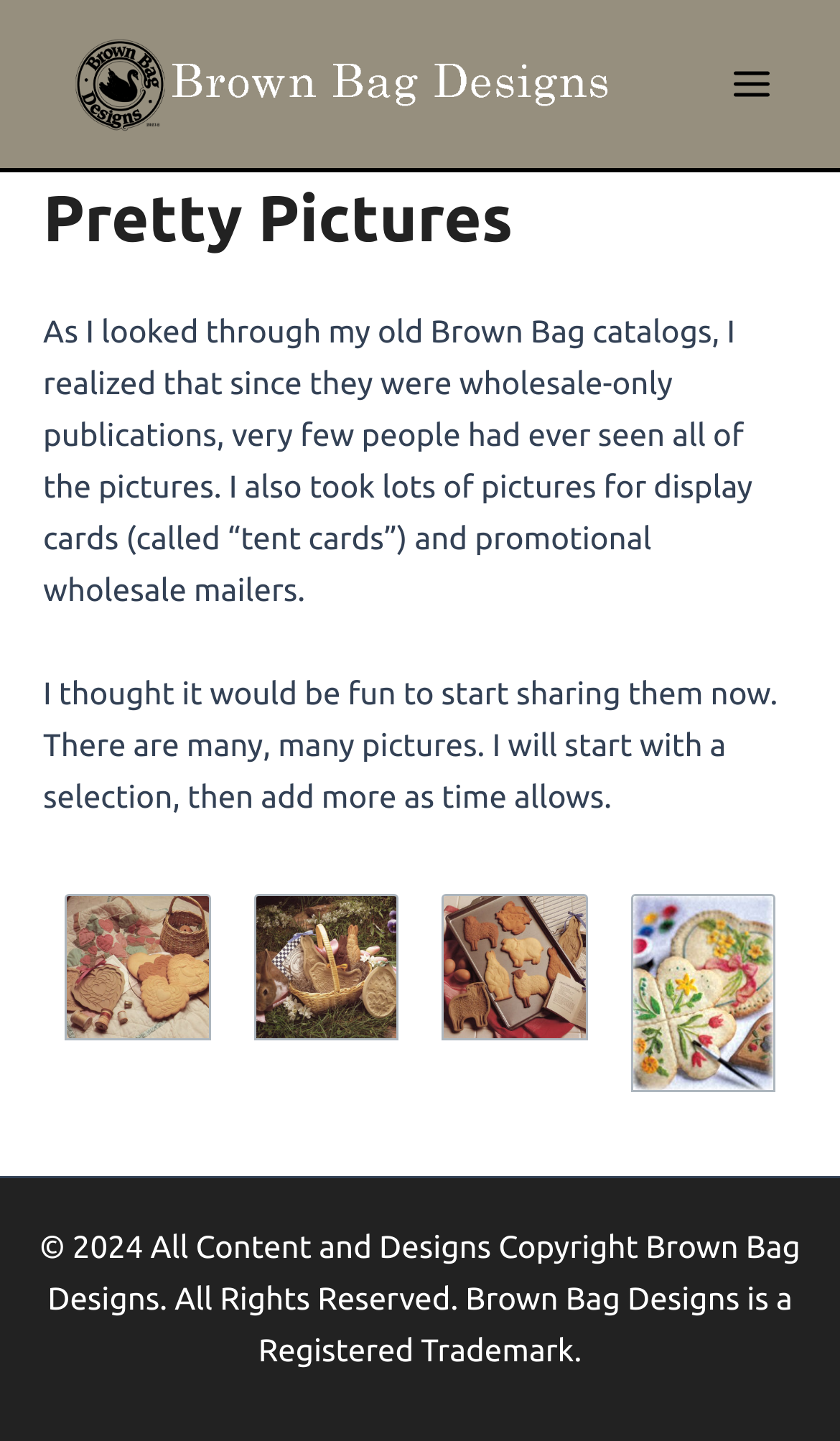What type of content is the author sharing on this webpage?
Can you offer a detailed and complete answer to this question?

The author mentions that they will be sharing pictures from old Brown Bag catalogs and promotional materials, and the webpage contains figure elements with links, indicating that the content being shared is visual in nature.